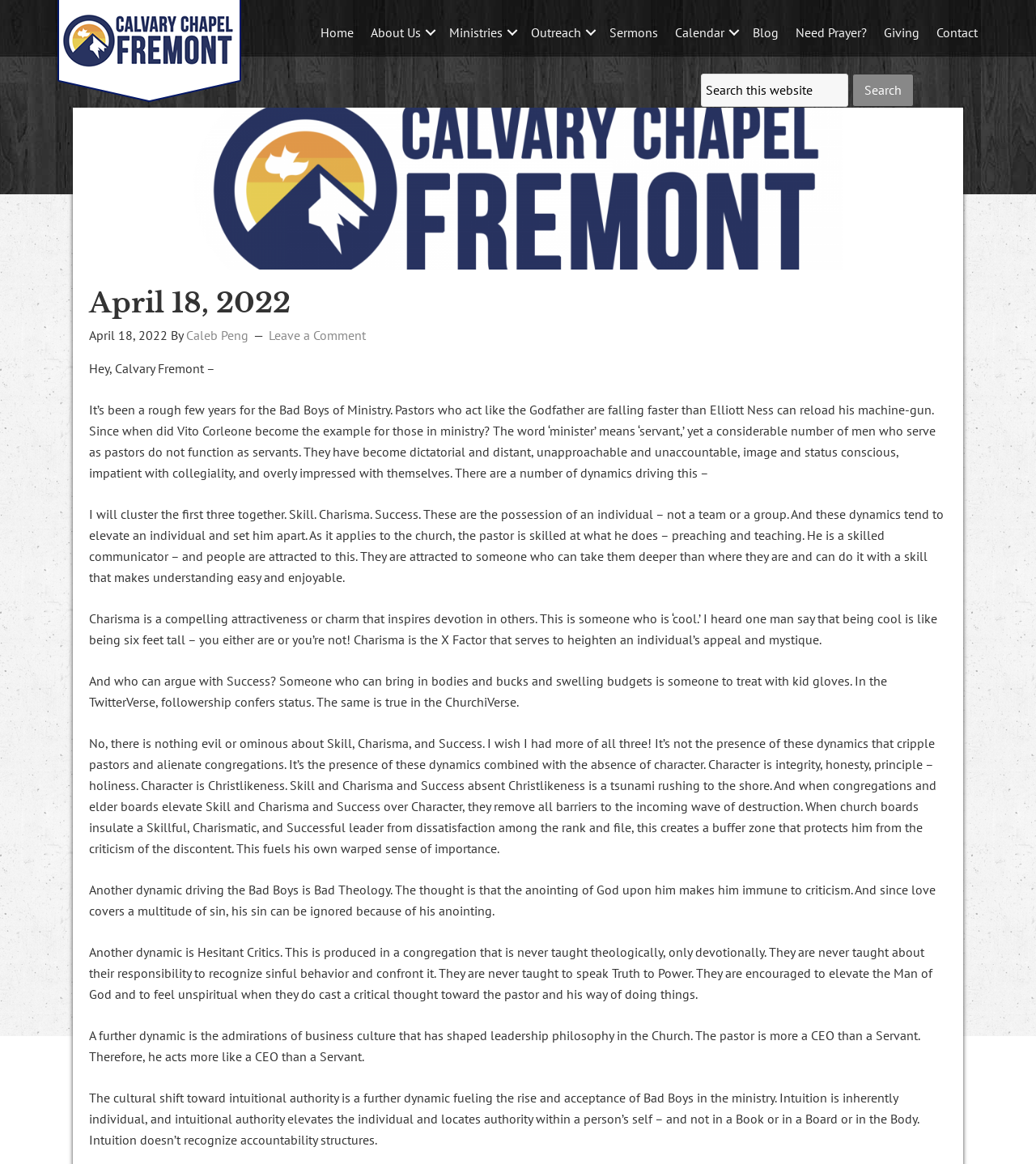Determine the bounding box coordinates of the element that should be clicked to execute the following command: "Leave a comment".

[0.259, 0.281, 0.353, 0.295]